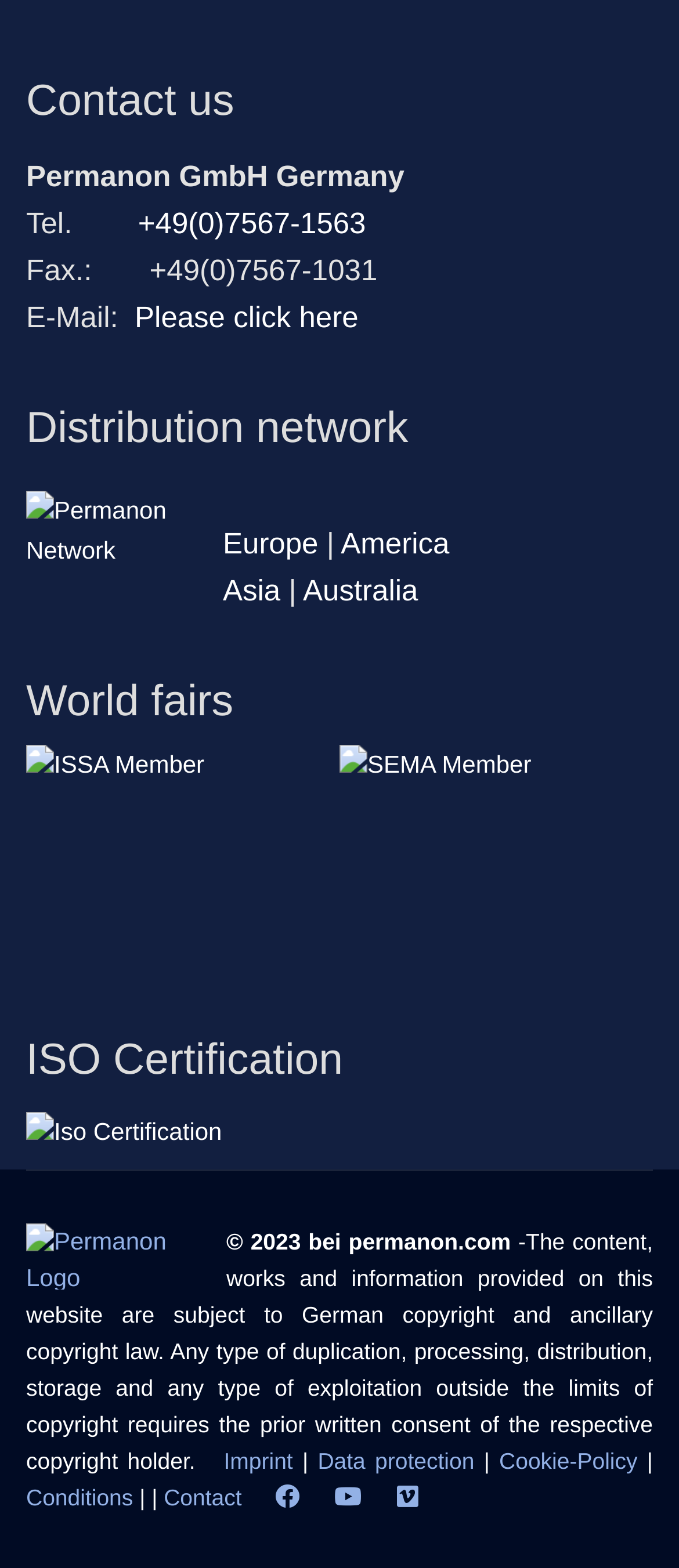Please identify the coordinates of the bounding box that should be clicked to fulfill this instruction: "Send an email".

[0.198, 0.192, 0.528, 0.213]